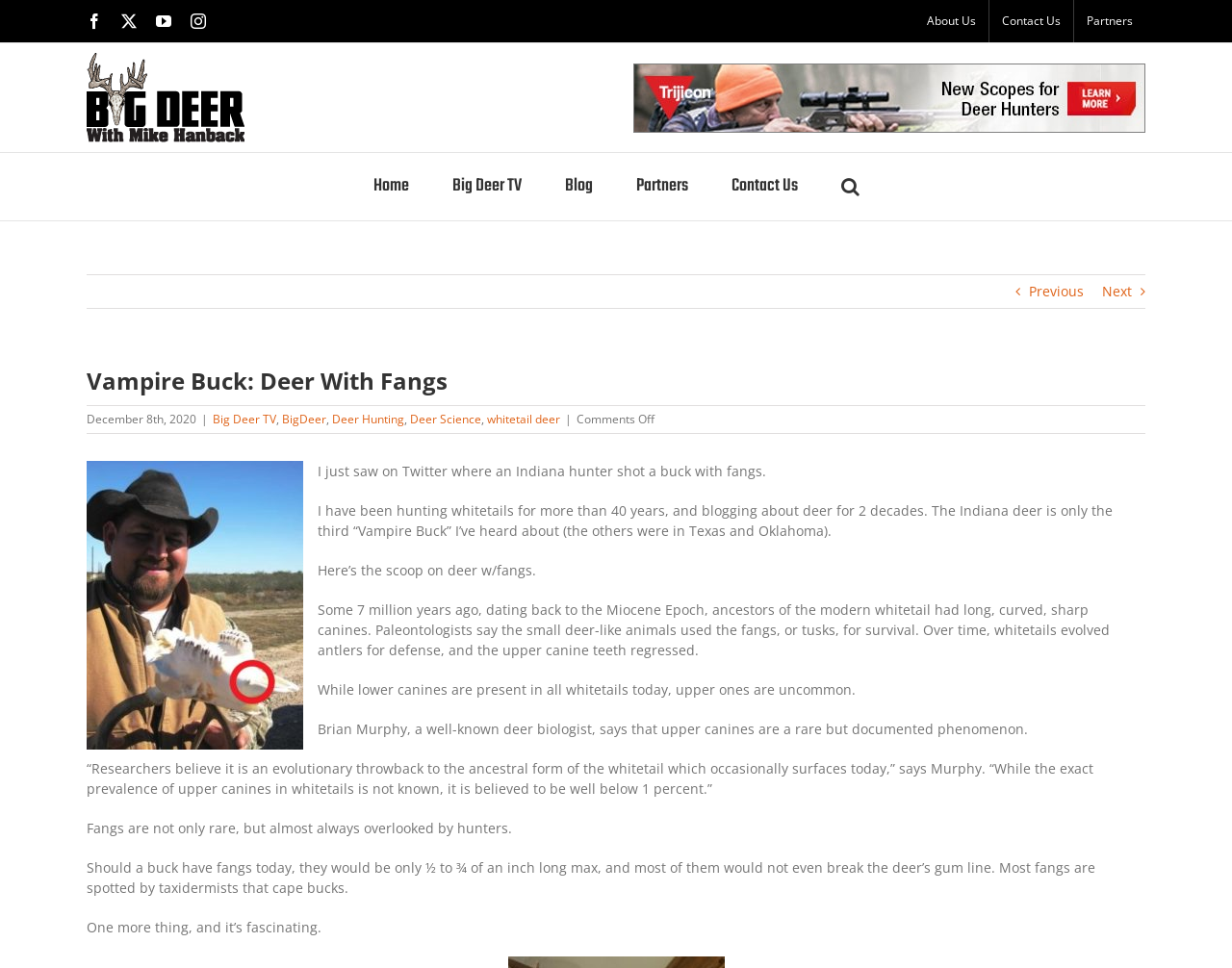How long are the fangs in a buck with fangs today?
Using the screenshot, give a one-word or short phrase answer.

½ to ¾ of an inch long max